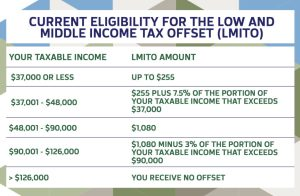How is the LMITO amount calculated for income between $37,001 and $48,000?
Give a comprehensive and detailed explanation for the question.

For income between $37,001 and $48,000, the LMITO amount is calculated as $256 plus 7.5% of the portion of taxable income that exceeds $37,000, as stated in the second income bracket of the table.